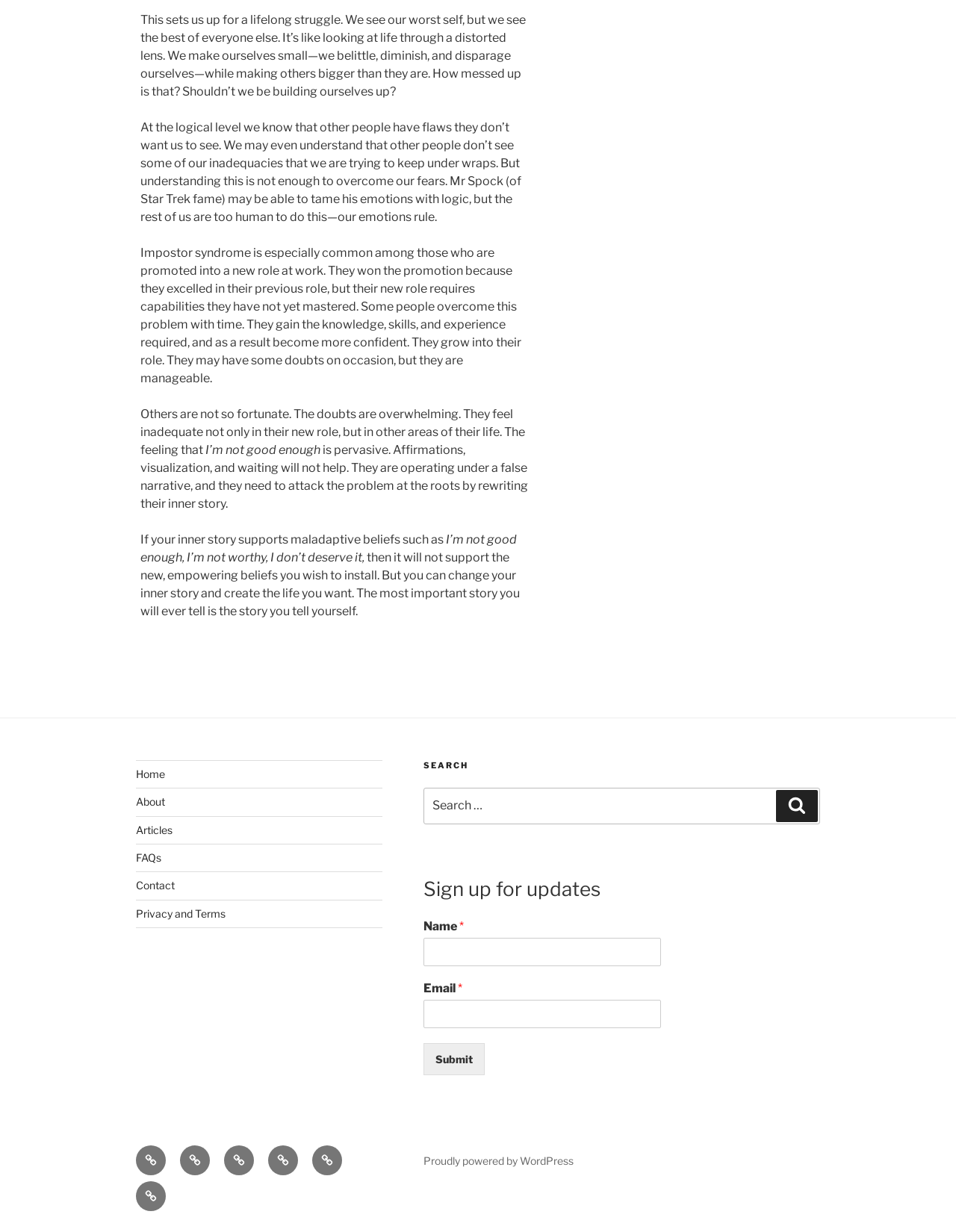Bounding box coordinates are specified in the format (top-left x, top-left y, bottom-right x, bottom-right y). All values are floating point numbers bounded between 0 and 1. Please provide the bounding box coordinate of the region this sentence describes: parent_node: Name * name="wpforms[fields][0]"

[0.443, 0.761, 0.692, 0.784]